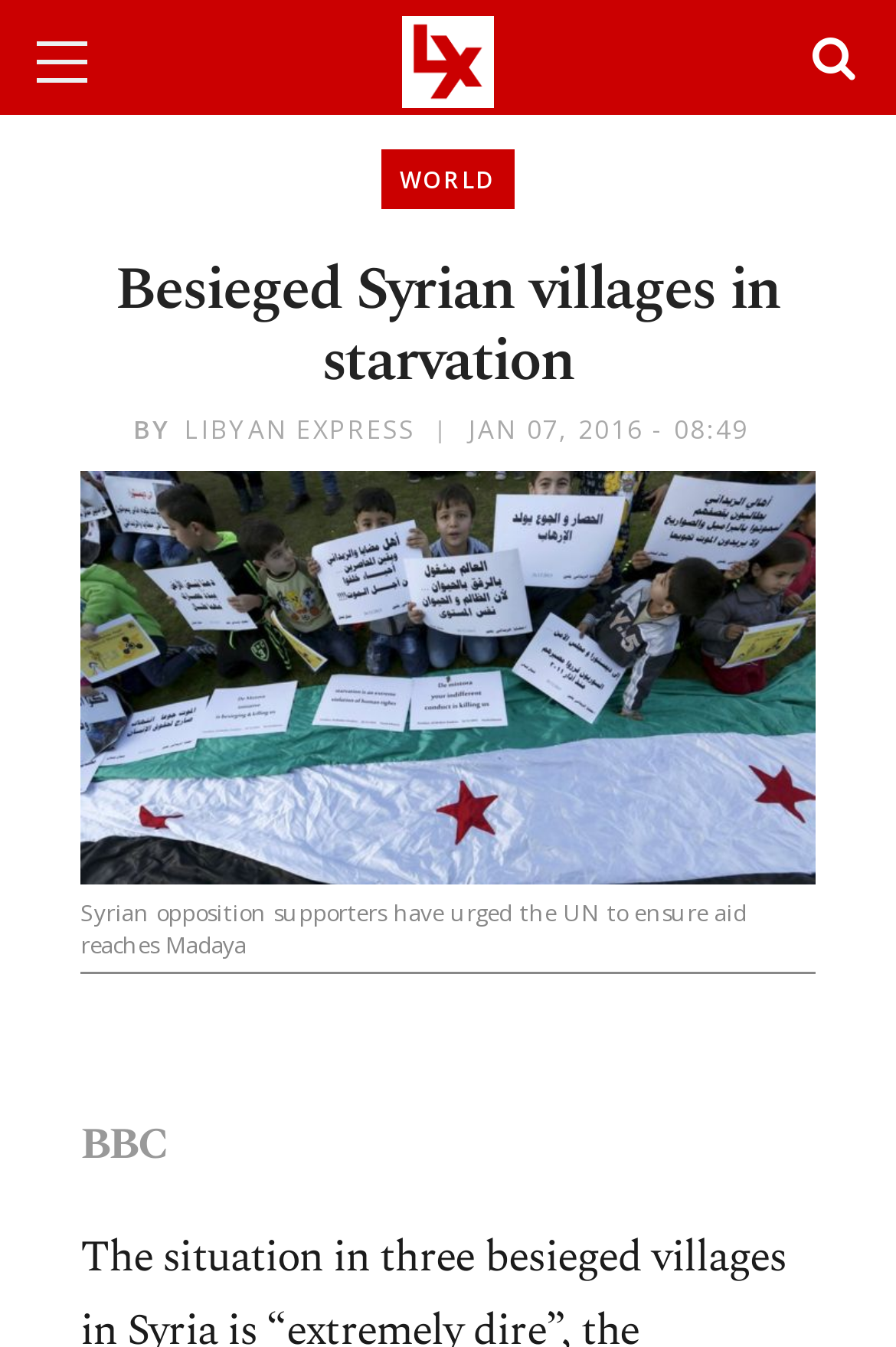What is the caption of the image?
Please provide a comprehensive answer based on the contents of the image.

I found the answer by looking at the figure element and its corresponding figcaption. The image has a caption that describes the content of the image, which is about Syrian opposition supporters urging the UN to ensure aid reaches Madaya.